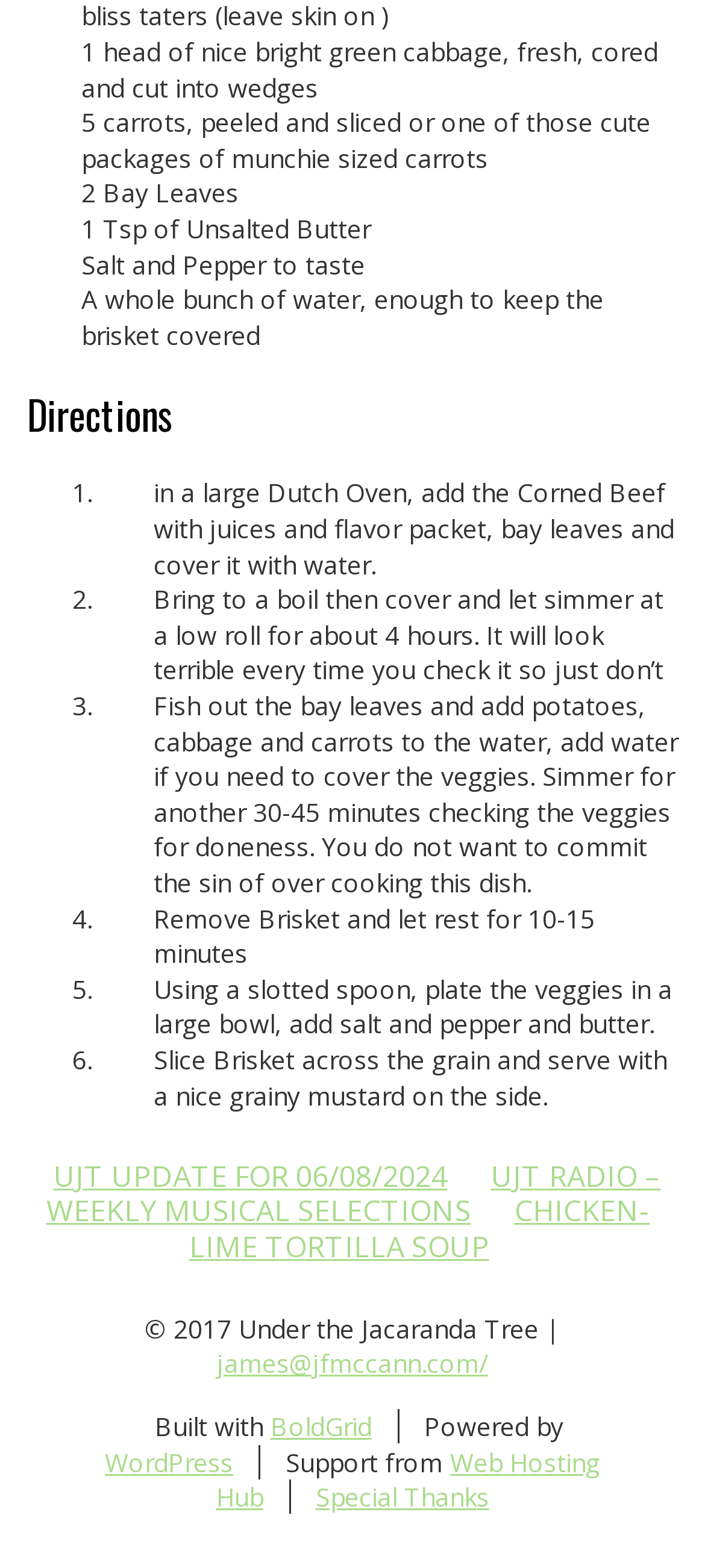Based on the element description UJT Update for 06/08/2024, identify the bounding box coordinates for the UI element. The coordinates should be in the format (top-left x, top-left y, bottom-right x, bottom-right y) and within the 0 to 1 range.

[0.063, 0.731, 0.647, 0.768]